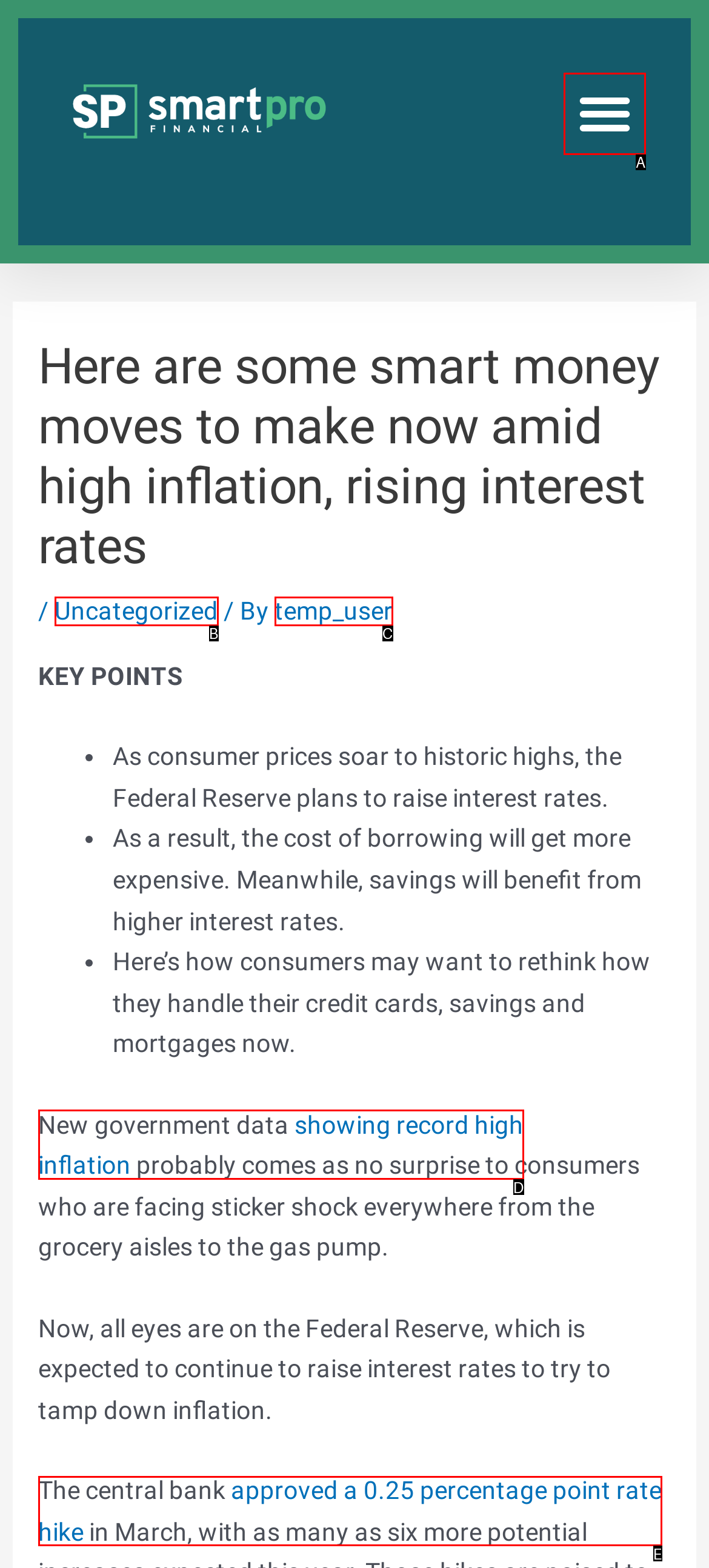From the given choices, indicate the option that best matches: showing record high inflation
State the letter of the chosen option directly.

D